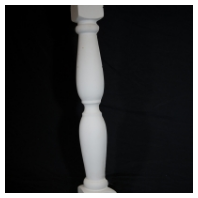Detail everything you observe in the image.

The image showcases a sleek, elegantly designed precast concrete baluster, characterized by its smooth, white finish and decorative contours. This baluster features a blend of traditional and modern design elements, making it a versatile choice for enhancing architectural aesthetics. Ideal for both residential and commercial spaces, it adds a sophisticated touch while ensuring structural integrity. The availability of custom options allows for personalization, making it perfect for a variety of design preferences and requirements. Whether complementing railings or acting as standalone design features, these precast balusters are an excellent choice for any project. For further information, potential clients are encouraged to reach out for a free estimate and expert guidance.